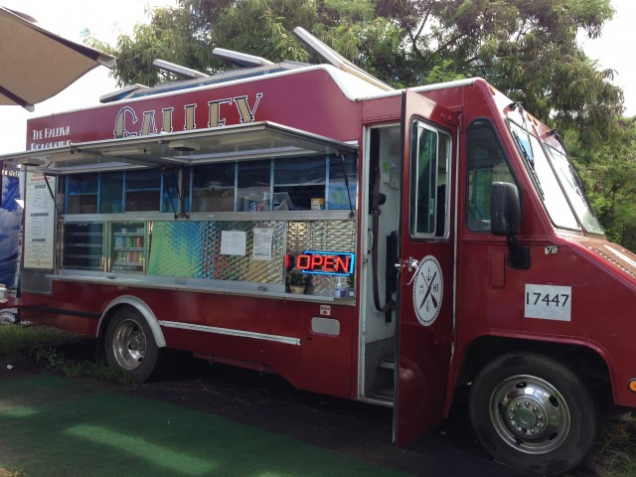Describe all the aspects of the image extensively.

The image features a vibrant red food truck named "Galley," prominently displaying an illuminated "OPEN" sign. The truck has large windows, showcasing the service area where delicious food is prepared and served. Its inviting design suggests a casual dining experience, popular among locals and visitors alike. Situated in a lush outdoor environment, the truck is part of the Haleiwa Beachside food scene on the North Shore of Hawaii. This food truck is specifically known for its delectable offerings, including the highly praised Kalua grilled cheese sandwich, making it a hidden gem for food enthusiasts exploring the area. The surrounding greenery indicates the laid-back, tropical atmosphere typical of Hawaii, further enhancing the allure of the truck as a must-visit stop for great eats.